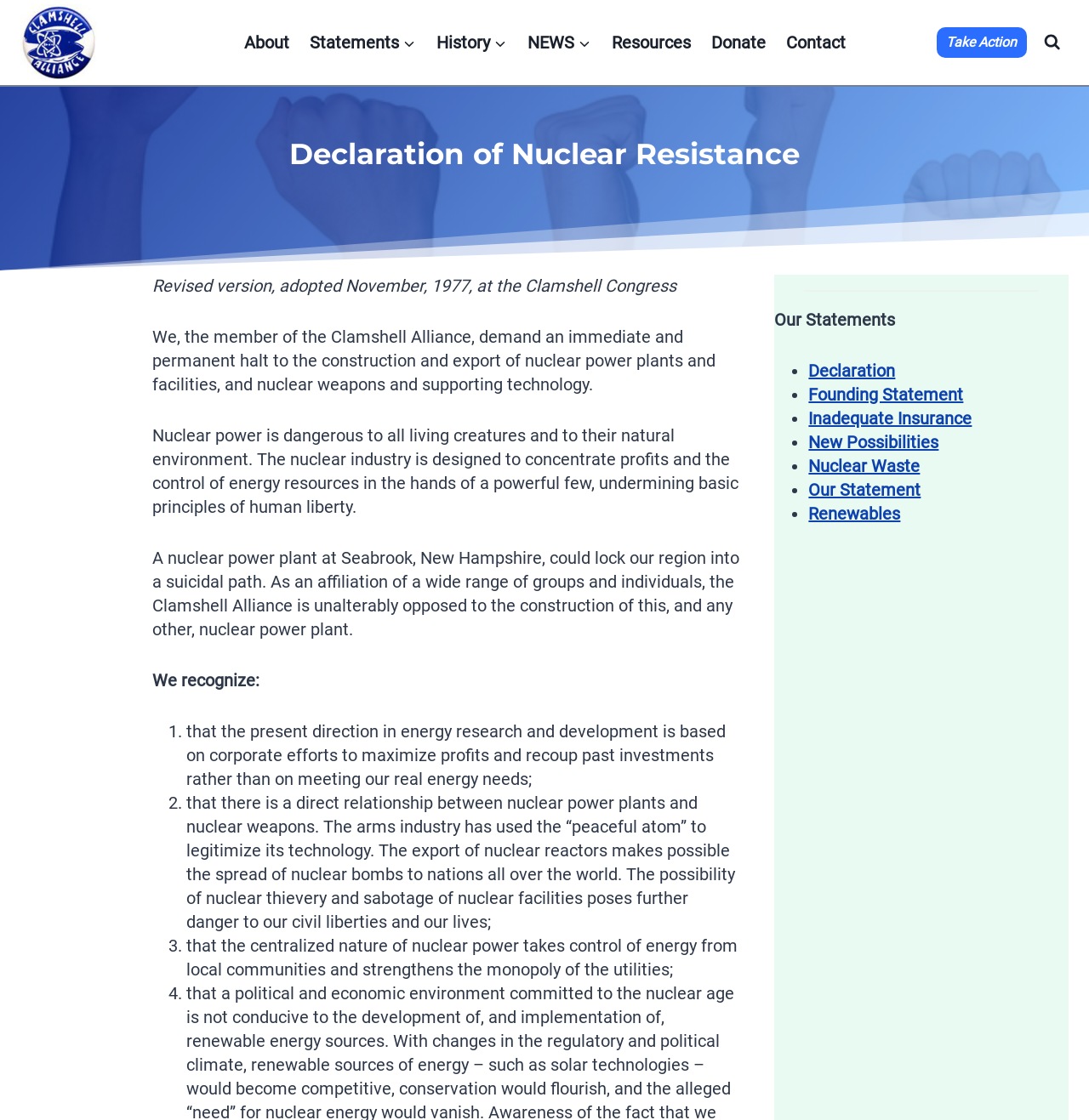What is the name of the organization?
Look at the image and provide a short answer using one word or a phrase.

Clamshell Alliance